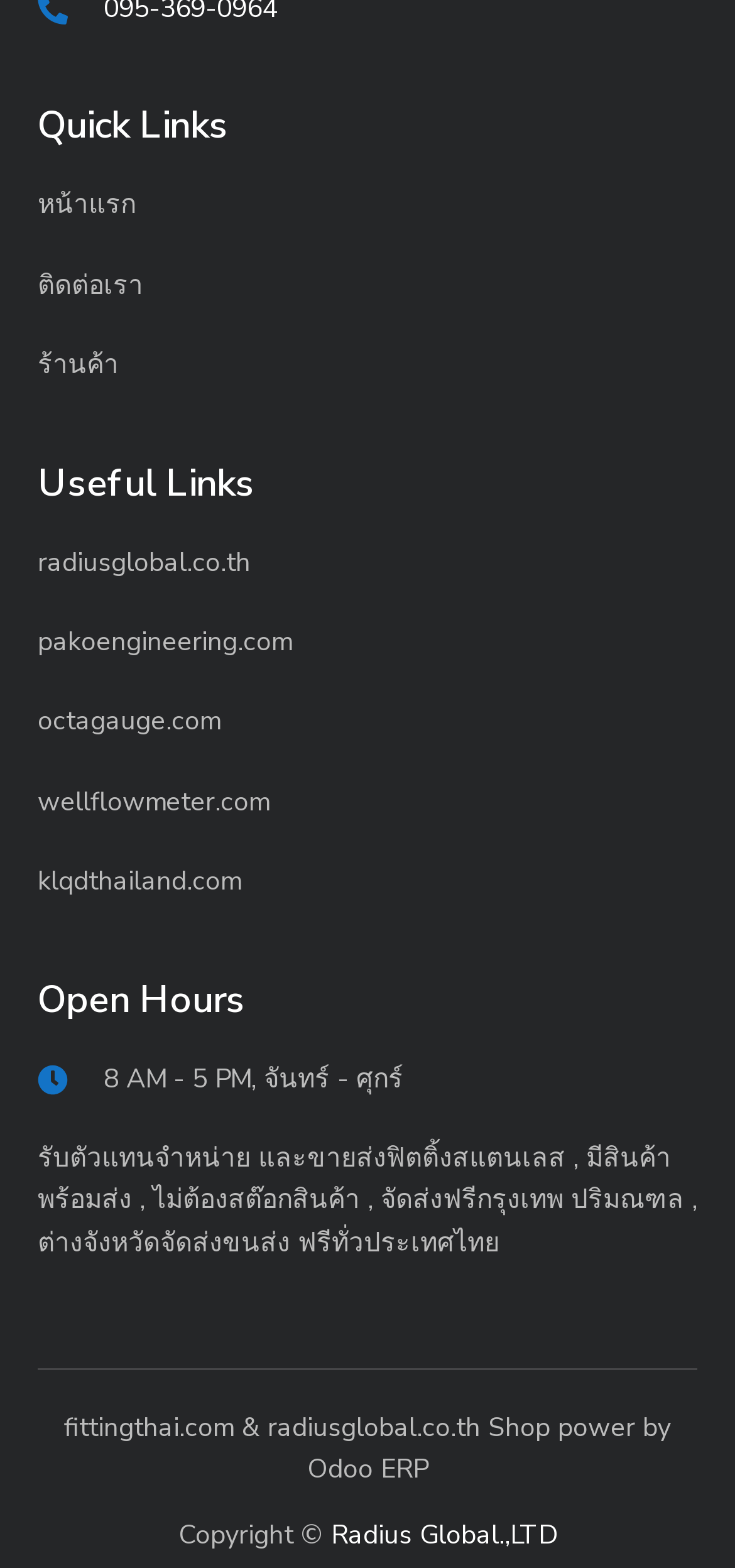Indicate the bounding box coordinates of the element that must be clicked to execute the instruction: "visit radiusglobal.co.th". The coordinates should be given as four float numbers between 0 and 1, i.e., [left, top, right, bottom].

[0.051, 0.346, 0.949, 0.373]